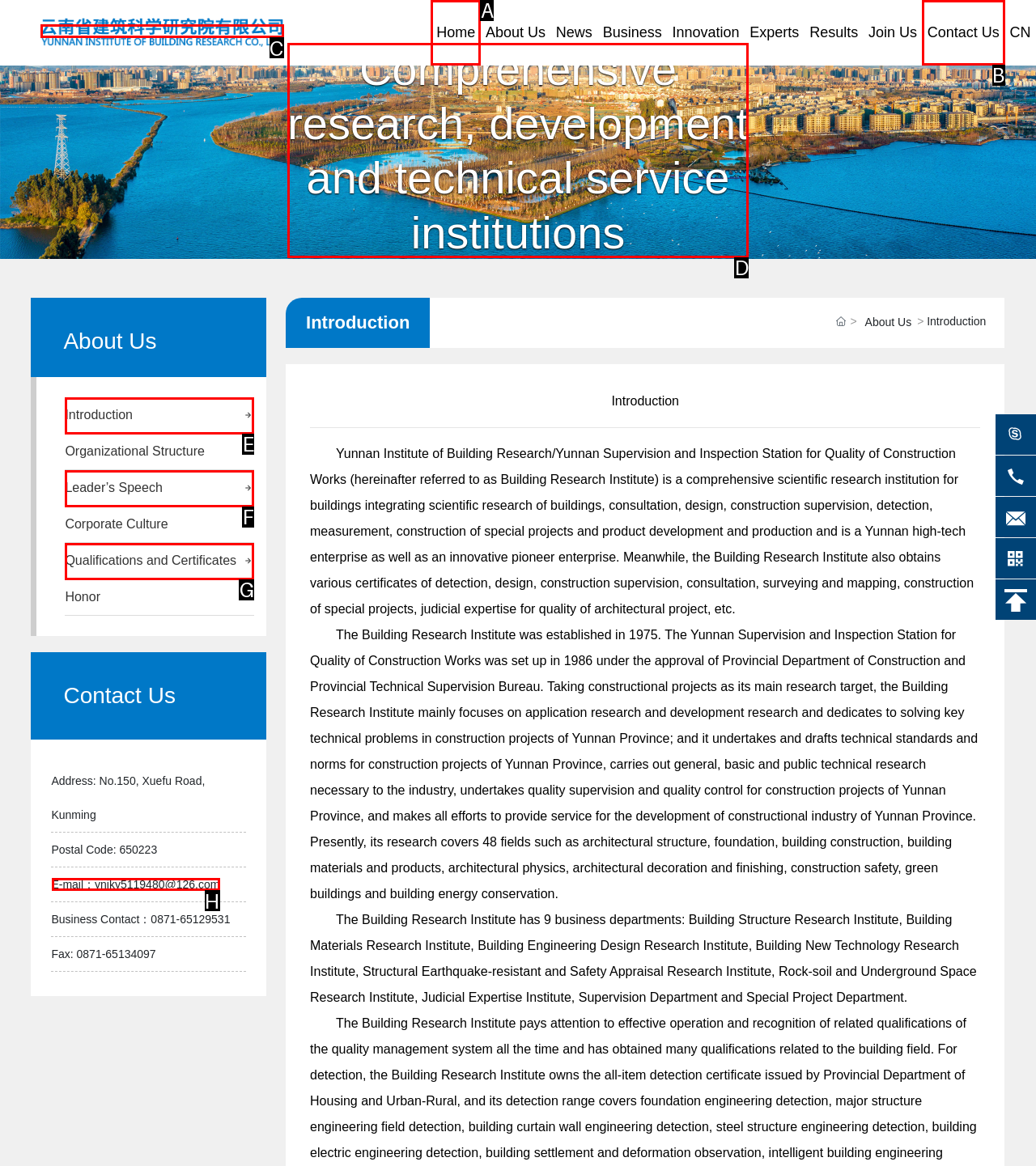Which choice should you pick to execute the task: Click on the 'E-mail：ynjky5119480@126.com' link
Respond with the letter associated with the correct option only.

H